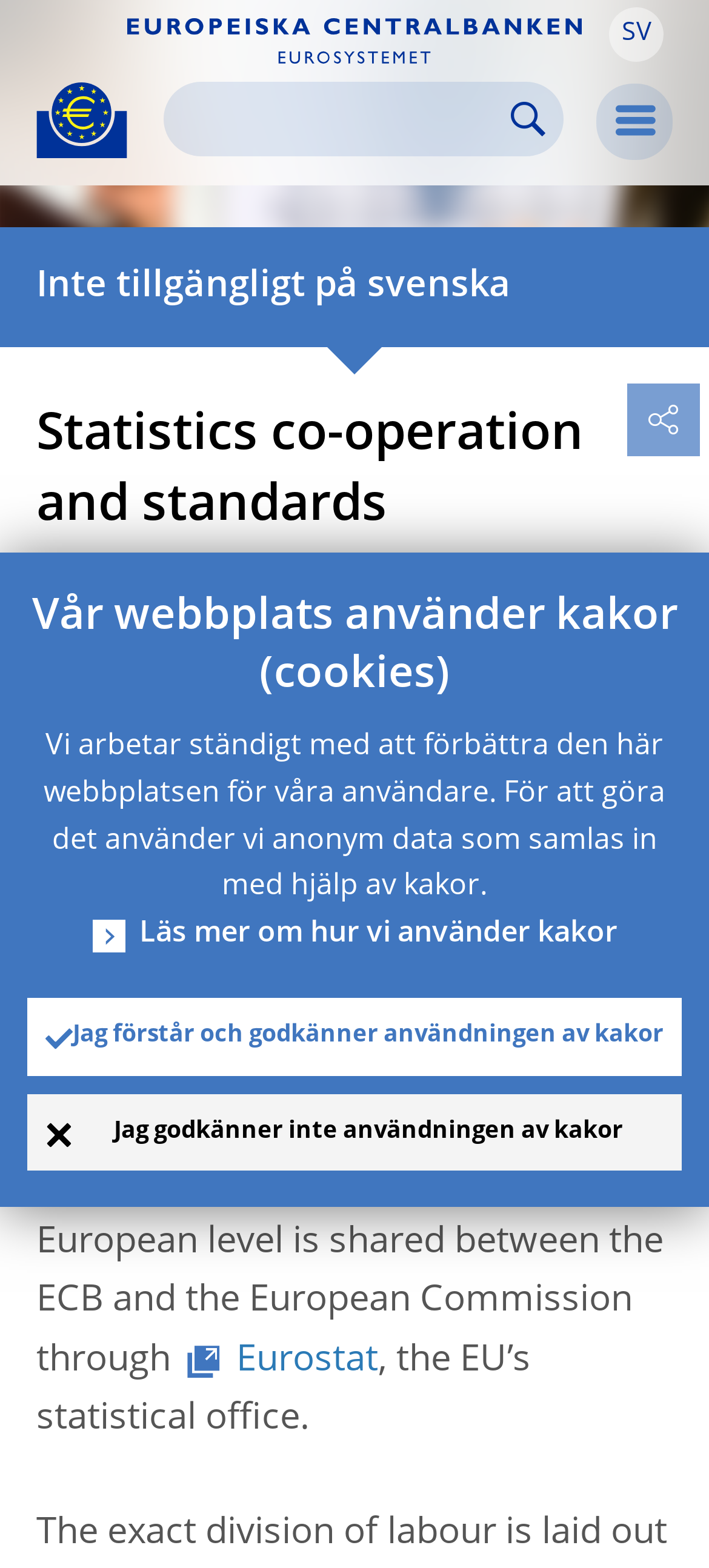Construct a comprehensive description capturing every detail on the webpage.

The webpage is about the European Central Bank (ECB) and its role in maintaining price stability in the euro area. At the top left, there is a logo of the ECB, a yellow Euro sign surrounded by yellow stars centered in a dark blue circle resting on a dark blue base. Next to the logo, there is a link to the European Central Bank - eurosystem. 

On the top right, there are several buttons and links, including a language selection button labeled "SV", a search bar with a search icon, and a menu button with a hamburger icon. 

Below the top section, there is a heading "Statistics co-operation and standards" followed by a paragraph of text explaining the ECB's role in statistical matters. 

Further down, there are two more headings: "Statistics at the European level" and "Vår webbplats använder kakor (cookies)". The first heading is followed by a paragraph of text explaining the shared responsibility for statistics at the European level between the ECB and the European Commission. The second heading is followed by a paragraph of text explaining the use of cookies on the website and three links: "Läs mer om hur vi använder kakor", "Jag förstår och godkänner användningen av kakor", and "Jag godkänner inte användningen av kakor".